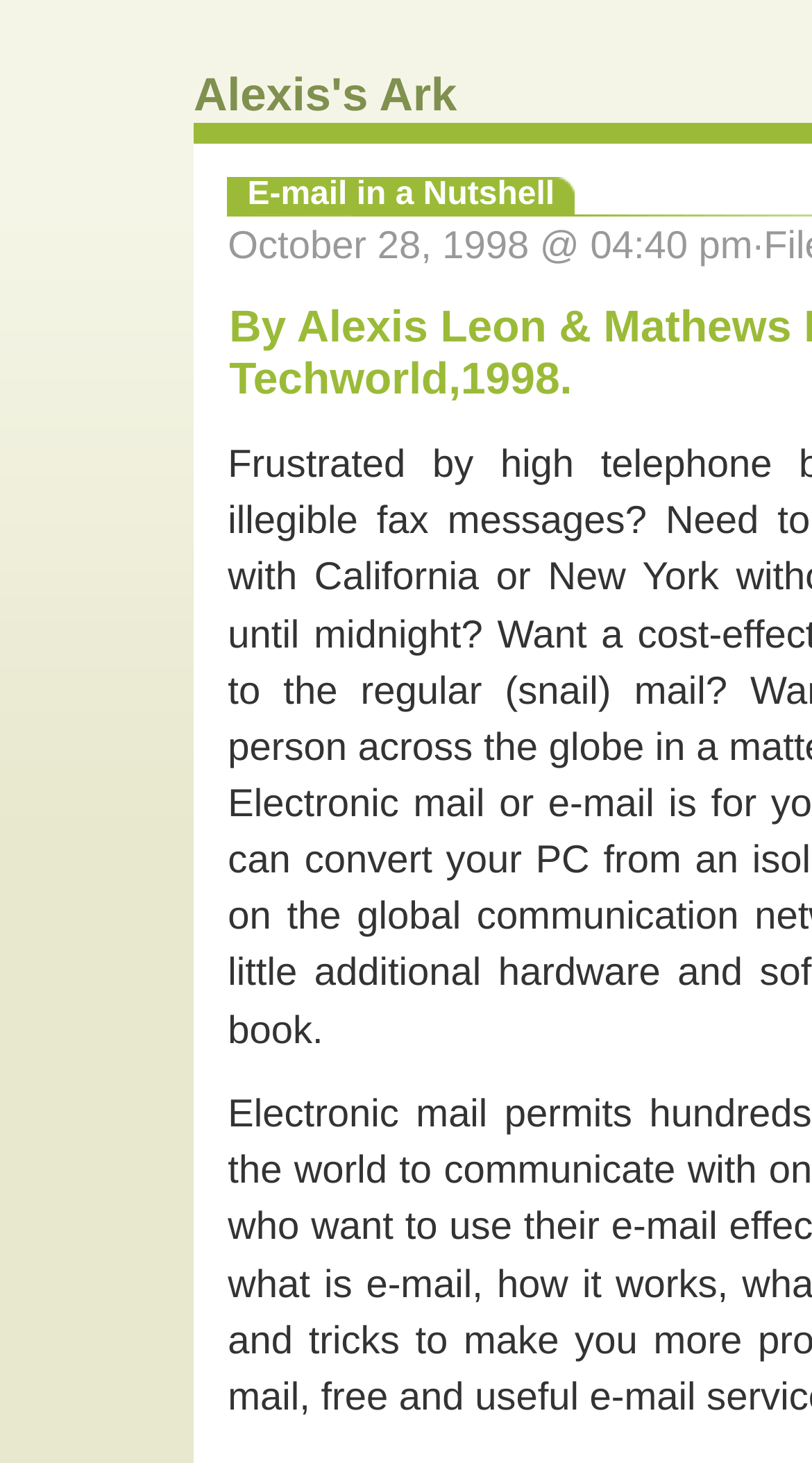Locate the bounding box coordinates of the UI element described by: "E-mail in a Nutshell". Provide the coordinates as four float numbers between 0 and 1, formatted as [left, top, right, bottom].

[0.279, 0.121, 0.709, 0.146]